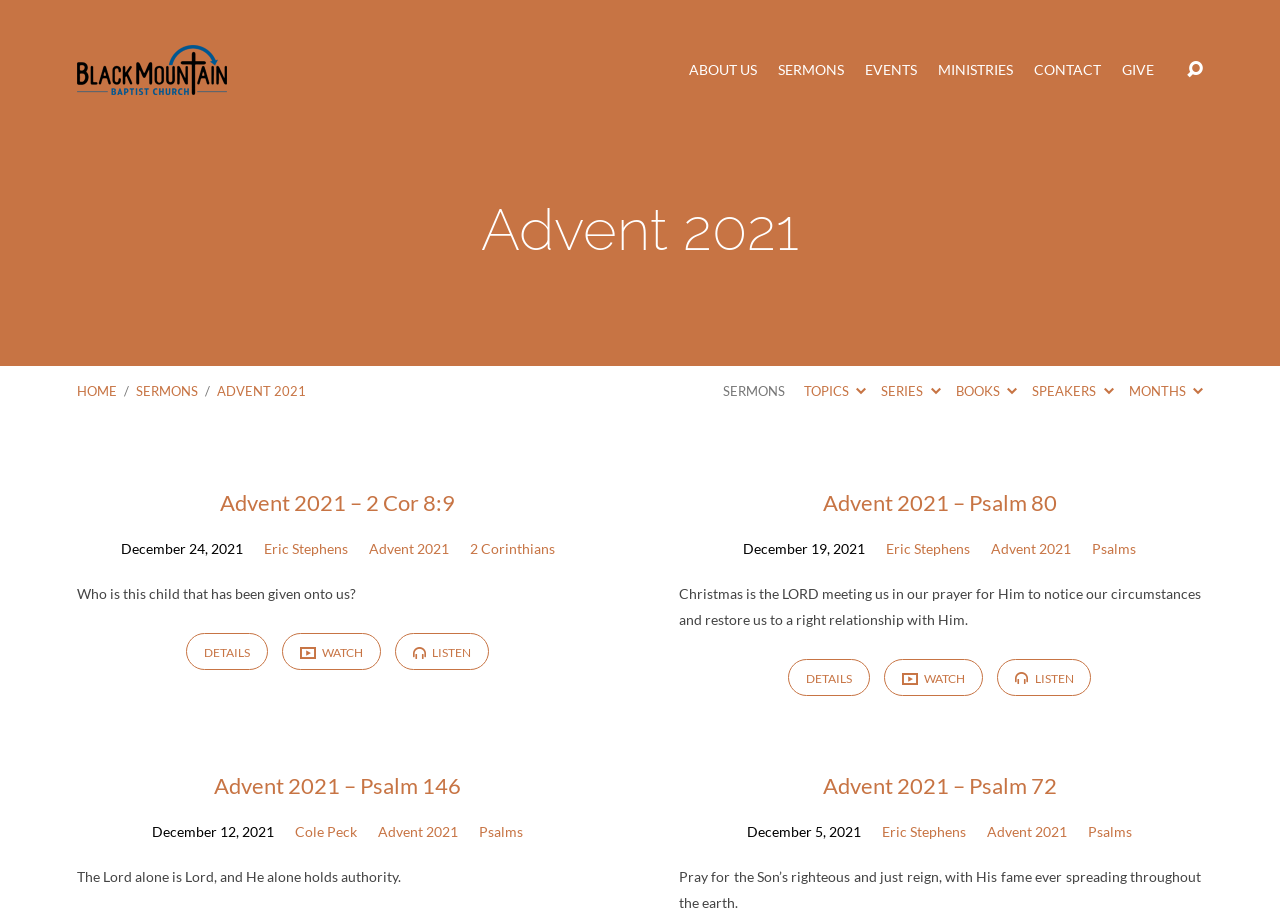How many sermon series are listed on the page?
Use the image to answer the question with a single word or phrase.

4